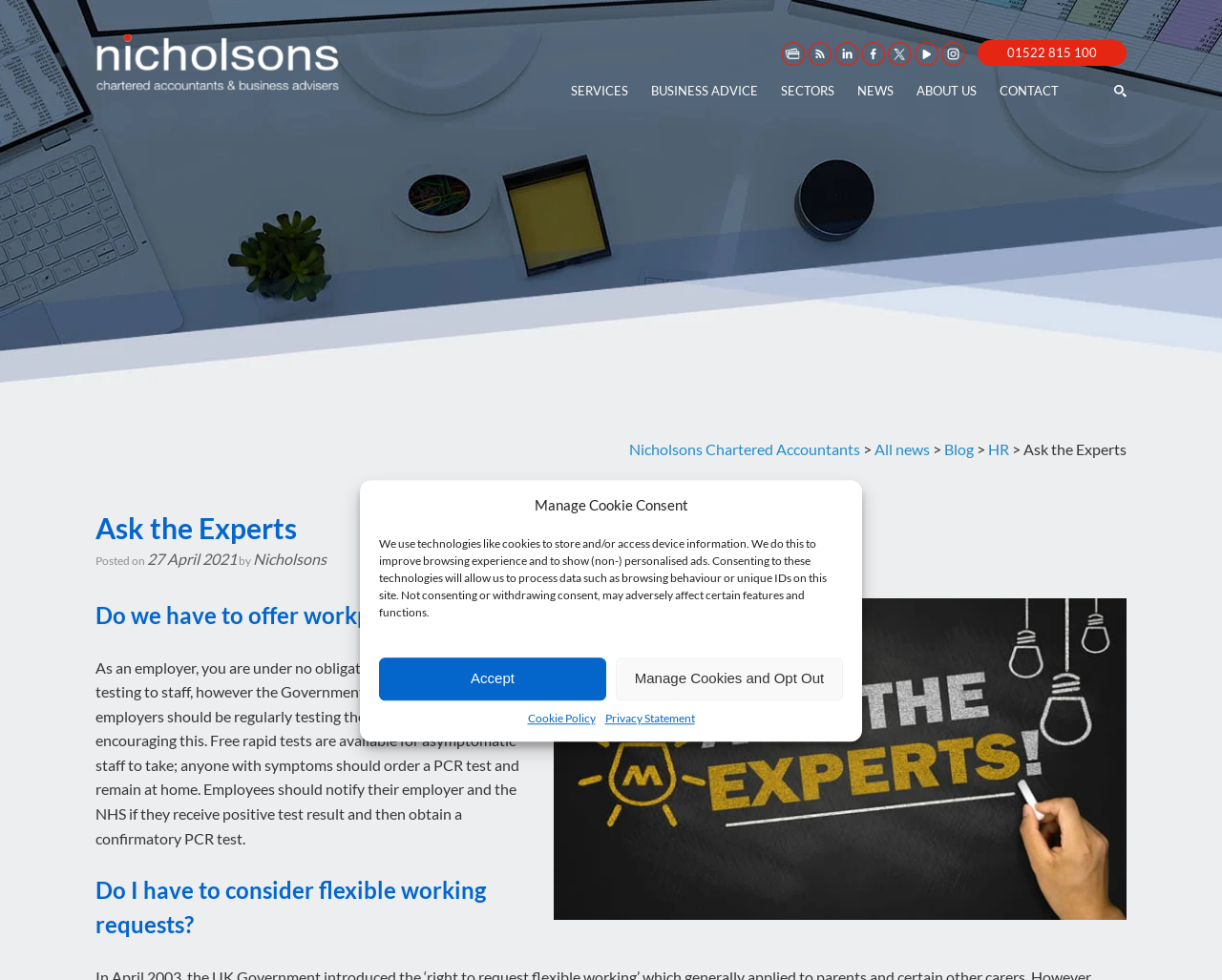Locate the bounding box coordinates of the segment that needs to be clicked to meet this instruction: "Click the 'Secure payment' link".

[0.637, 0.036, 0.659, 0.072]